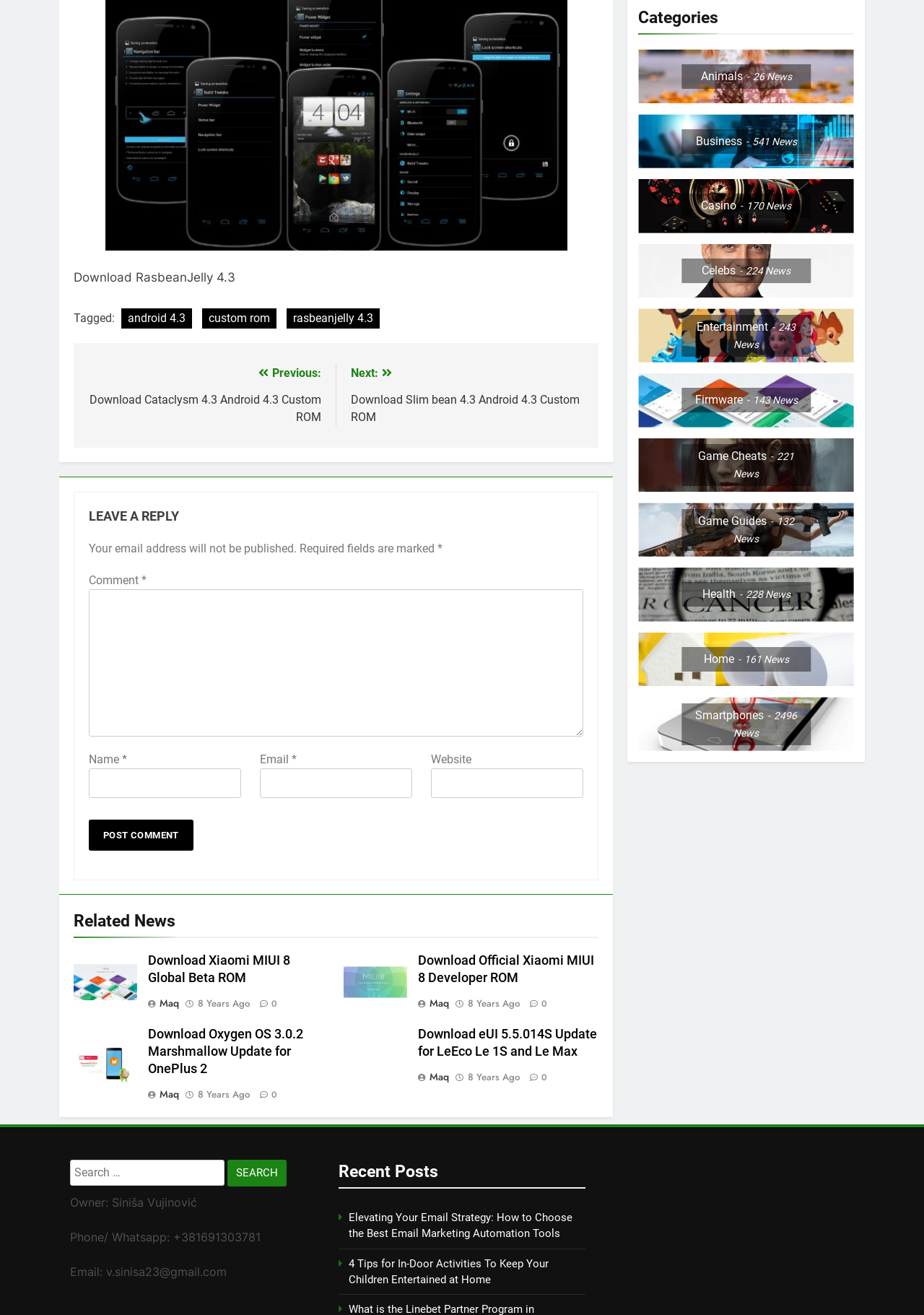Determine the bounding box coordinates of the element's region needed to click to follow the instruction: "Download Oxygen OS 3.0.2 Marshmallow Update for OnePlus 2". Provide these coordinates as four float numbers between 0 and 1, formatted as [left, top, right, bottom].

[0.16, 0.781, 0.328, 0.818]